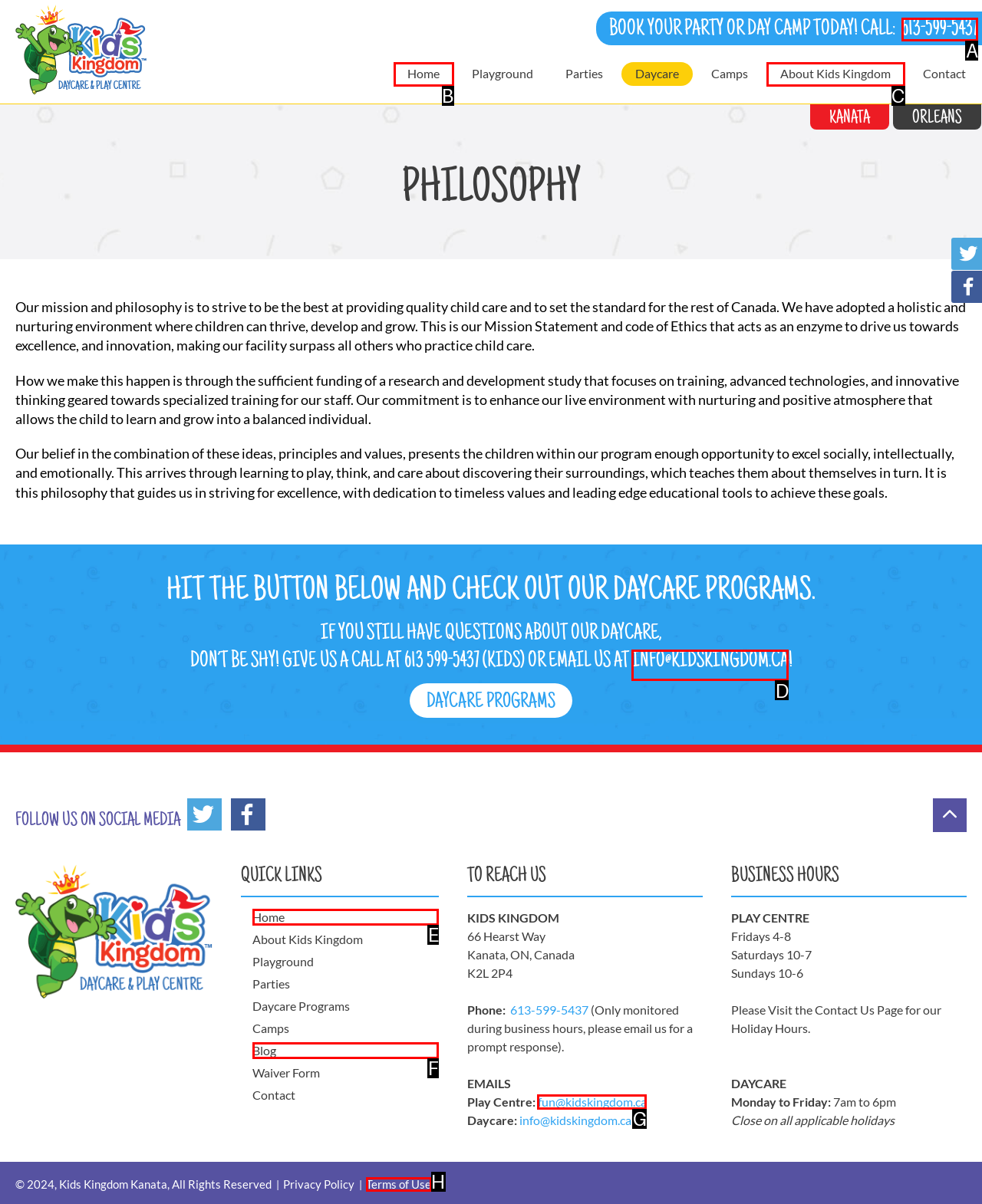Determine which HTML element to click on in order to complete the action: Call the phone number 613-599-5437.
Reply with the letter of the selected option.

A